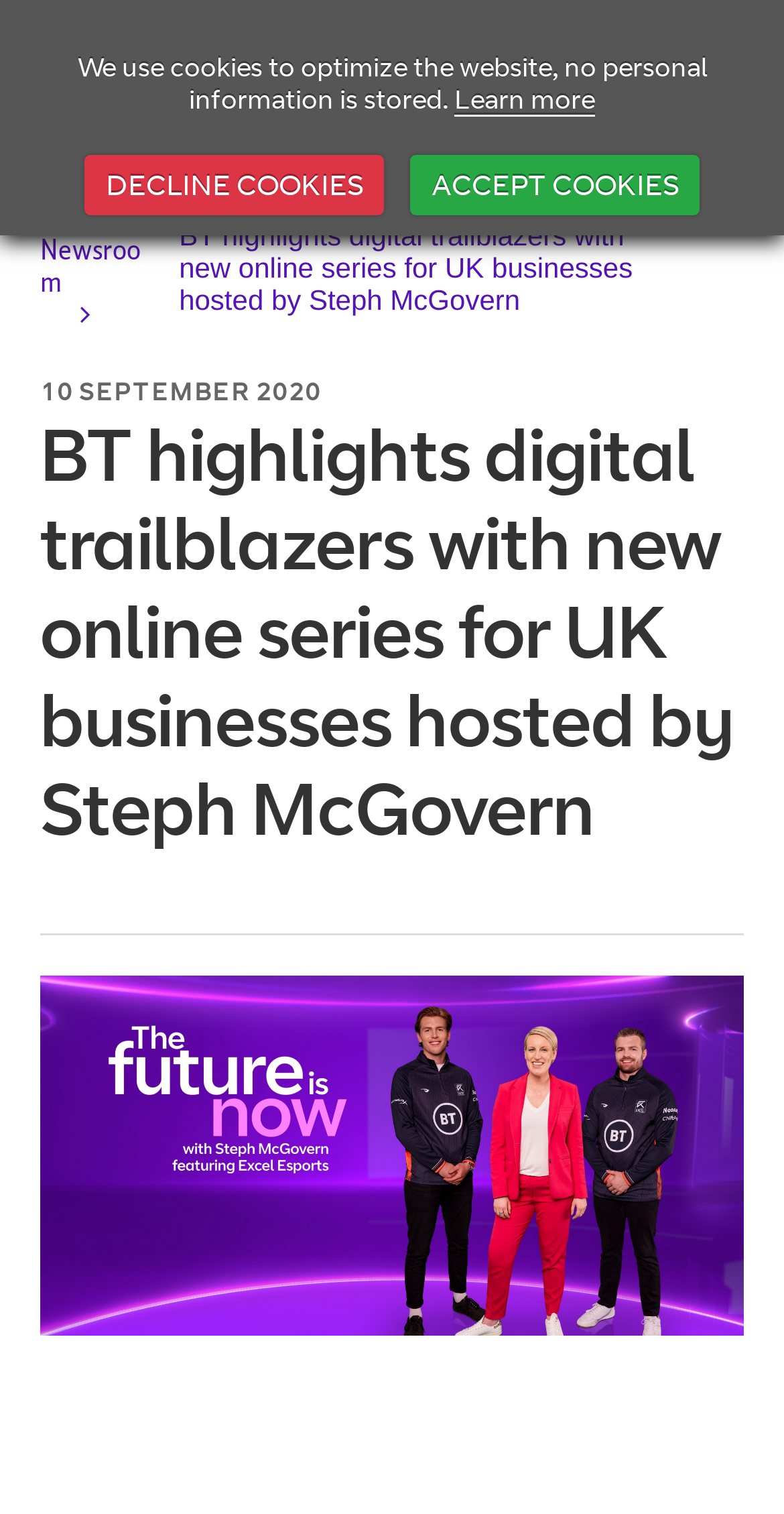Using the provided element description: "aria-label="BT_HR_TFIN_Long_Shot_Master_V1 (opens in dialog)"", determine the bounding box coordinates of the corresponding UI element in the screenshot.

[0.051, 0.644, 0.949, 0.906]